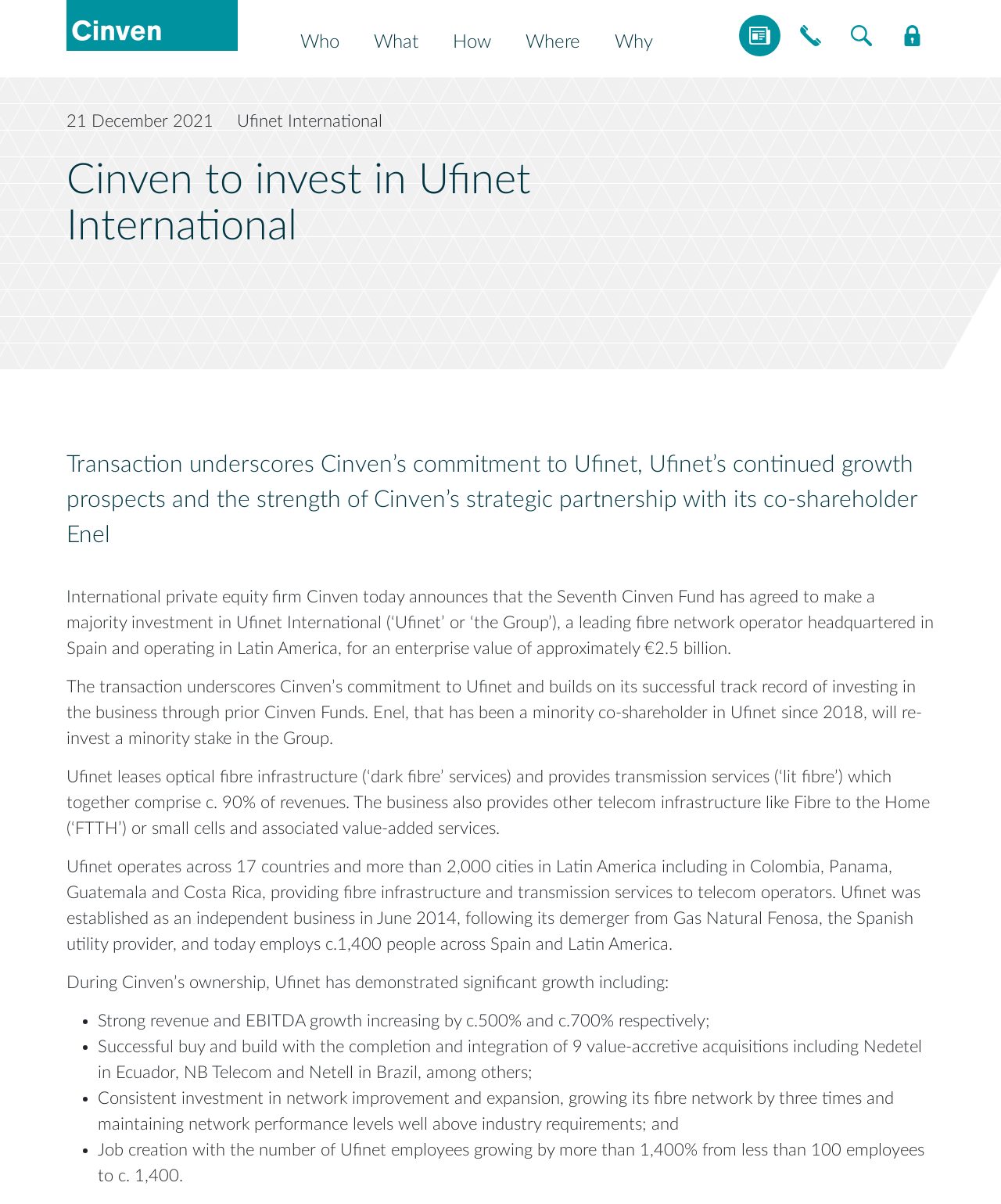Please identify the bounding box coordinates of the region to click in order to complete the task: "Click on the 'Cinven' link". The coordinates must be four float numbers between 0 and 1, specified as [left, top, right, bottom].

[0.066, 0.0, 0.283, 0.042]